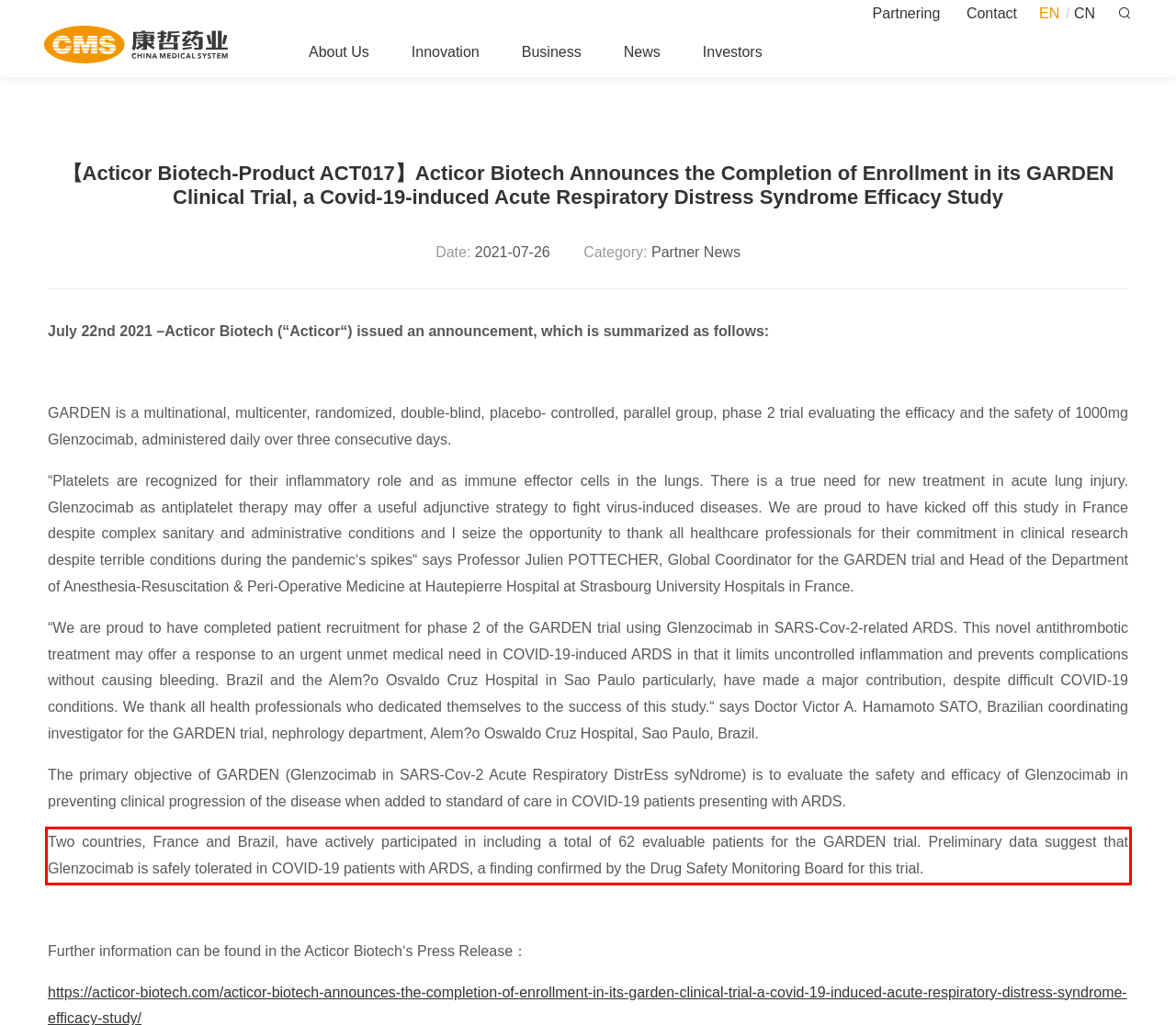Look at the provided screenshot of the webpage and perform OCR on the text within the red bounding box.

Two countries, France and Brazil, have actively participated in including a total of 62 evaluable patients for the GARDEN trial. Preliminary data suggest that Glenzocimab is safely tolerated in COVID-19 patients with ARDS, a finding confirmed by the Drug Safety Monitoring Board for this trial.